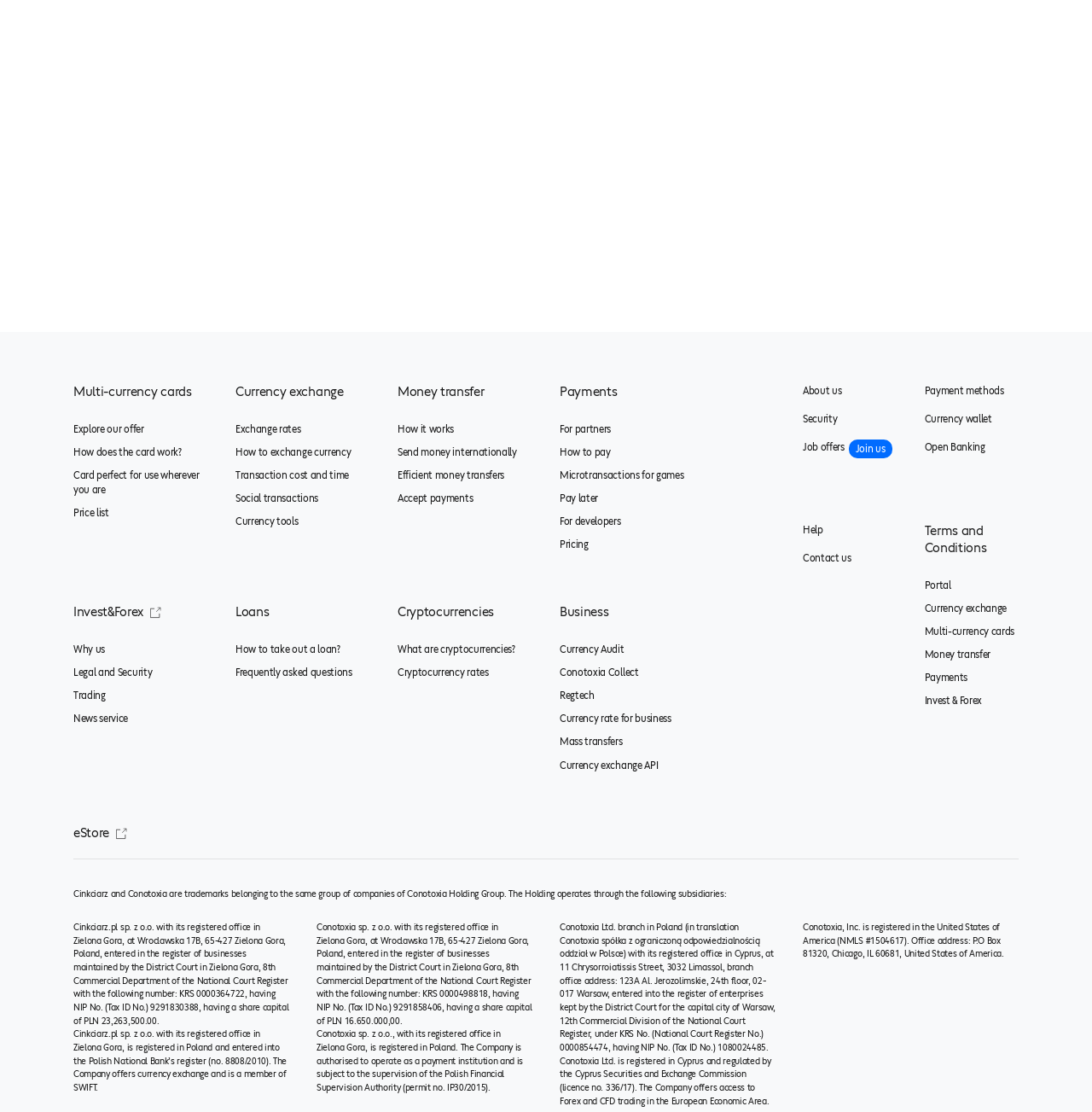Find the bounding box coordinates of the area that needs to be clicked in order to achieve the following instruction: "Click the 'About us' link". The coordinates should be specified as four float numbers between 0 and 1, i.e., [left, top, right, bottom].

[0.735, 0.344, 0.821, 0.37]